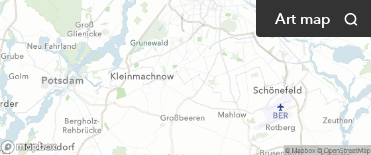What landmarks are featured on the map?
Please use the image to deliver a detailed and complete answer.

The interactive art map displays prominent landmarks such as Potsdam and Kleinmachnow, providing users with a geographical context for upcoming art events and exhibitions in the Berlin area.